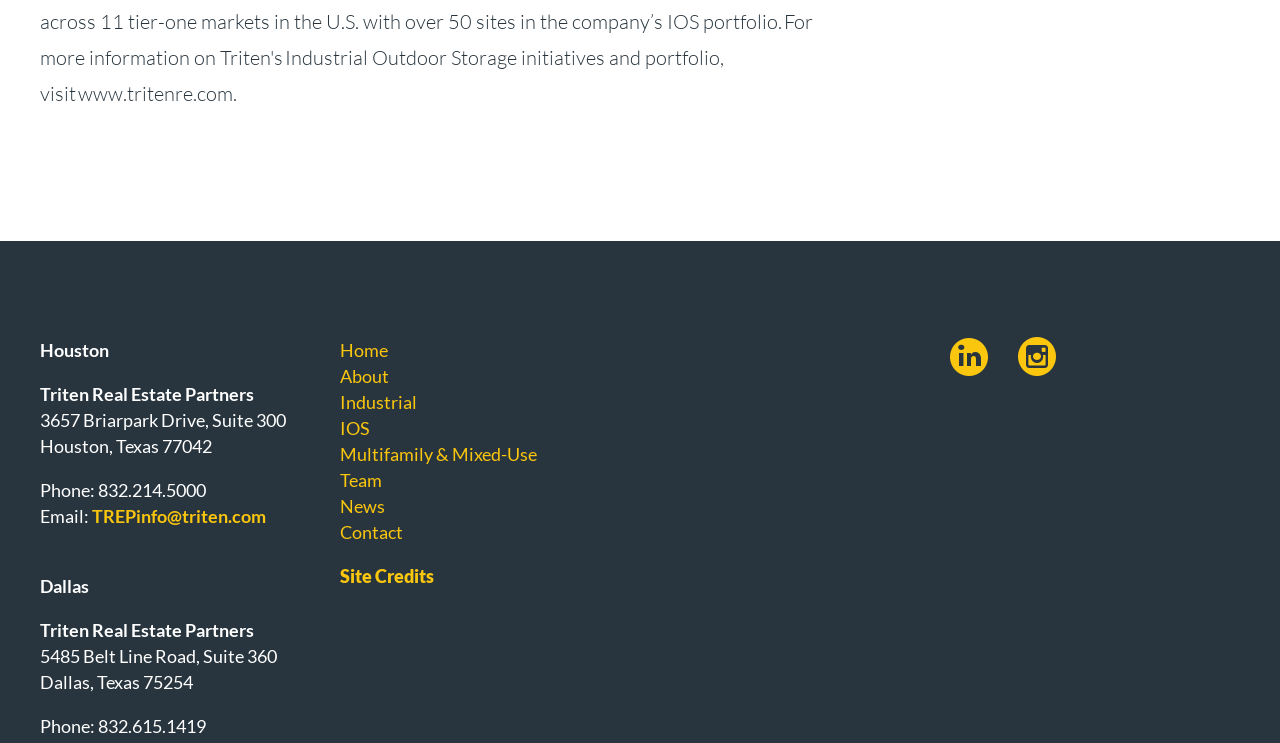Find the bounding box coordinates for the area you need to click to carry out the instruction: "contact the team". The coordinates should be four float numbers between 0 and 1, indicated as [left, top, right, bottom].

[0.266, 0.707, 0.315, 0.731]